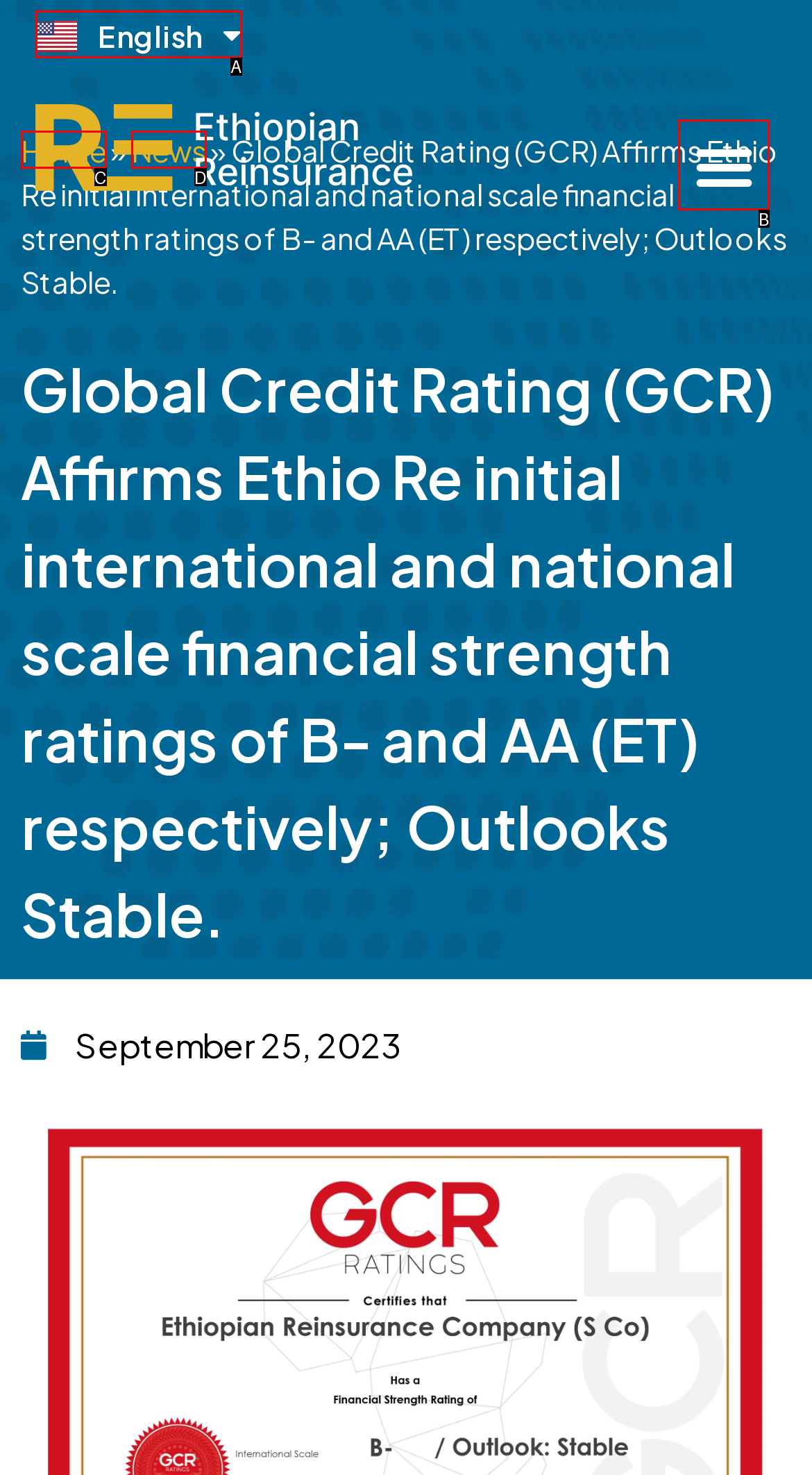Tell me which one HTML element best matches the description: English Answer with the option's letter from the given choices directly.

A